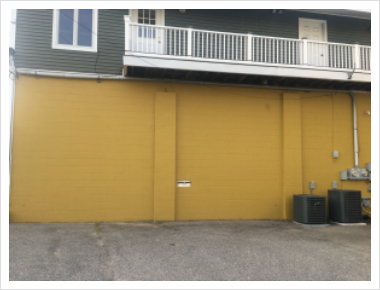Carefully examine the image and provide an in-depth answer to the question: What is the purpose of the 'Murals of Rock Hall' initiative?

The 'Murals of Rock Hall' initiative aims to enhance local spaces through art, which implies that the purpose is to make the area more visually appealing and attractive to visitors.